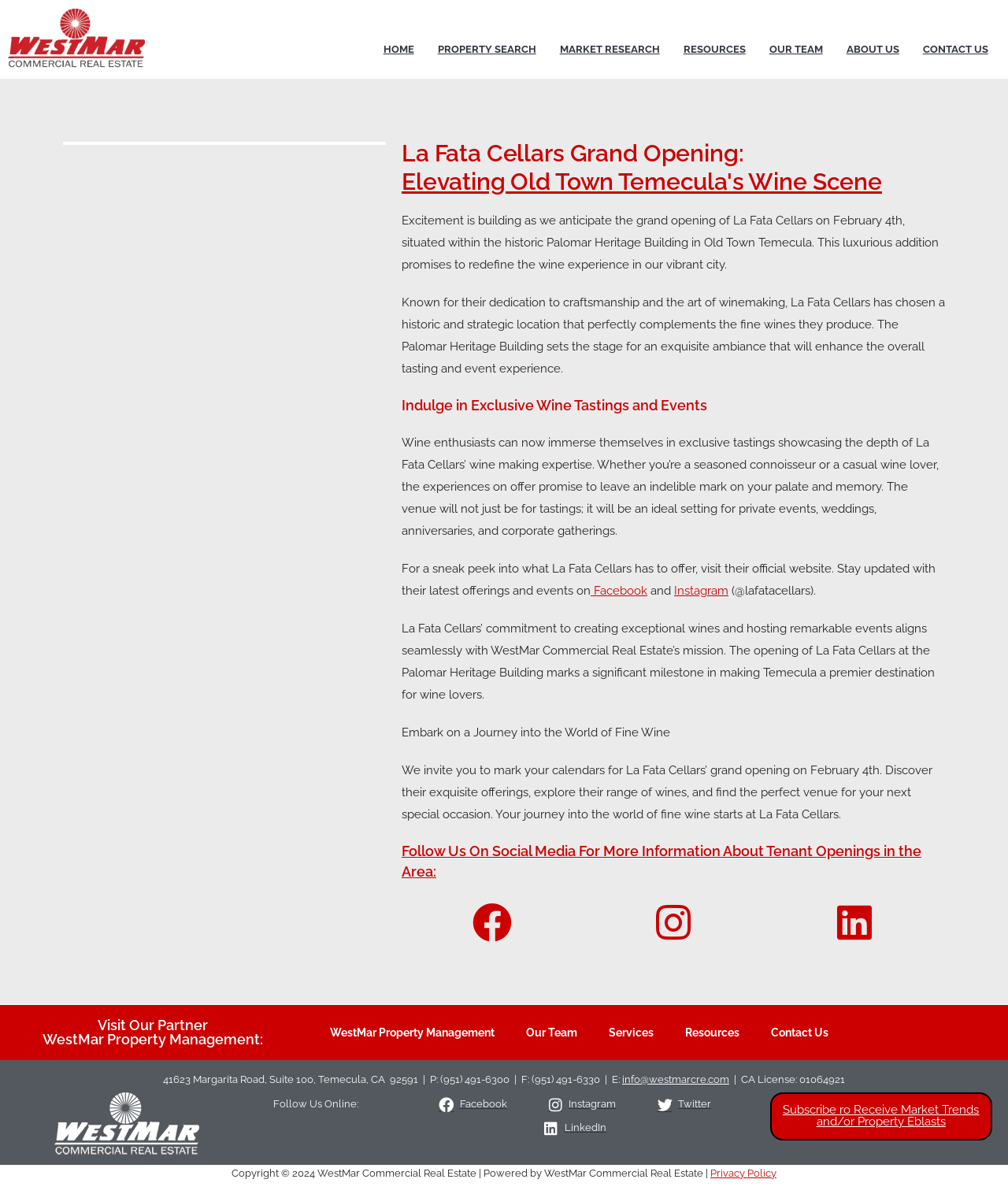How can I stay updated with La Fata Cellars' latest offerings and events?
Give a one-word or short-phrase answer derived from the screenshot.

Visit their official website or follow them on social media